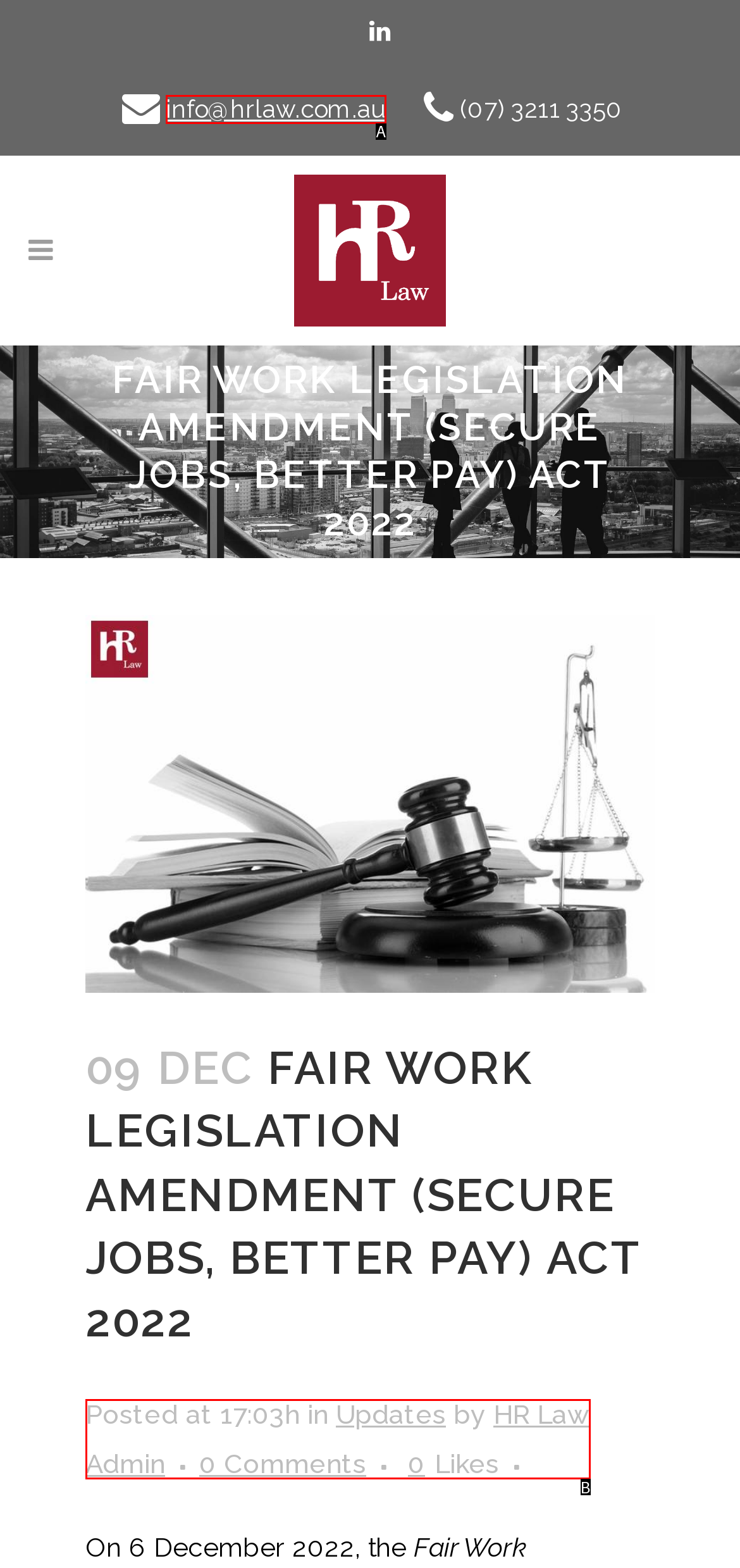Identify the letter of the UI element that fits the description: HR Law Admin
Respond with the letter of the option directly.

B